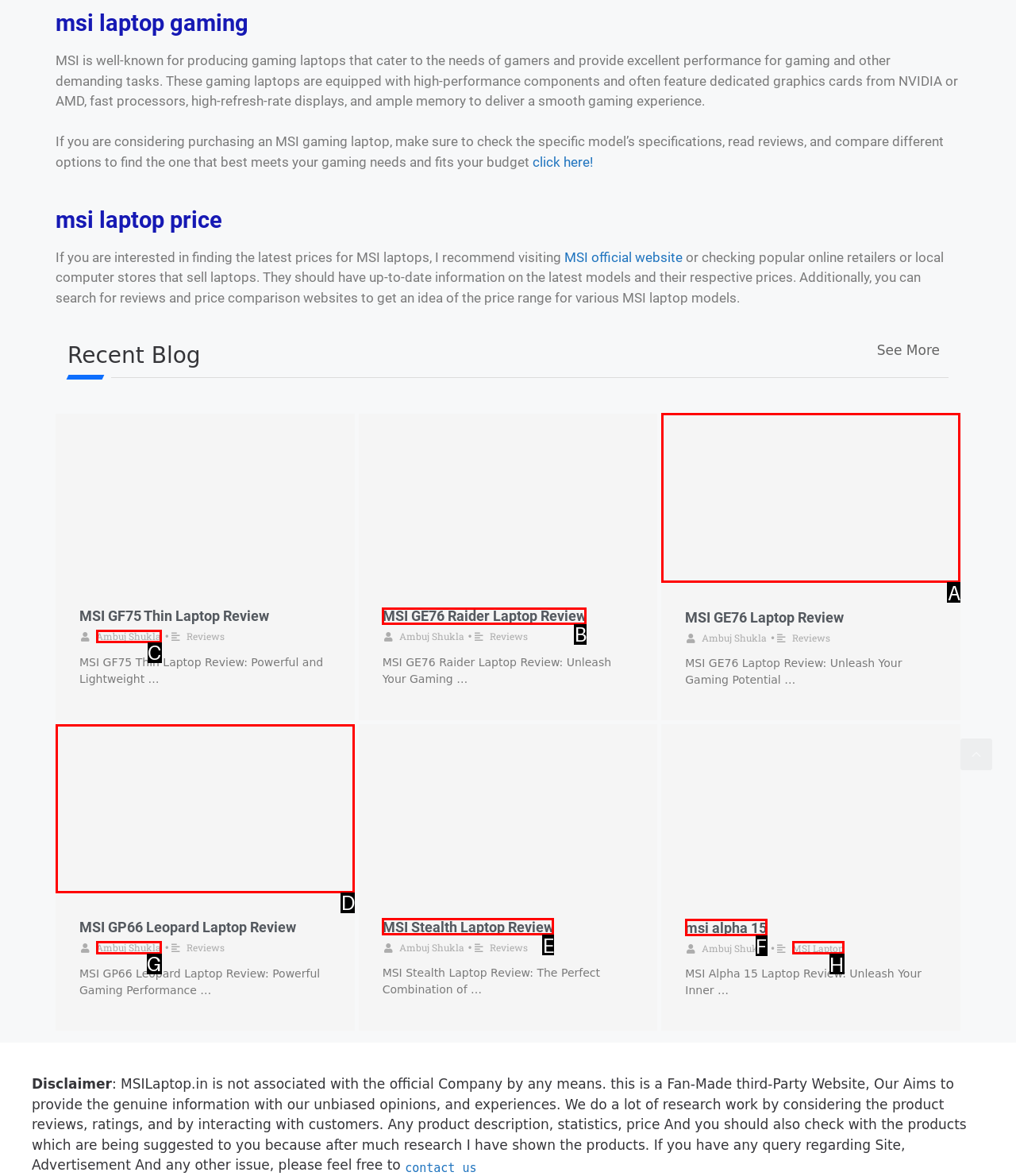From the given options, choose the HTML element that aligns with the description: BUY IT NOW. Respond with the letter of the selected element.

None